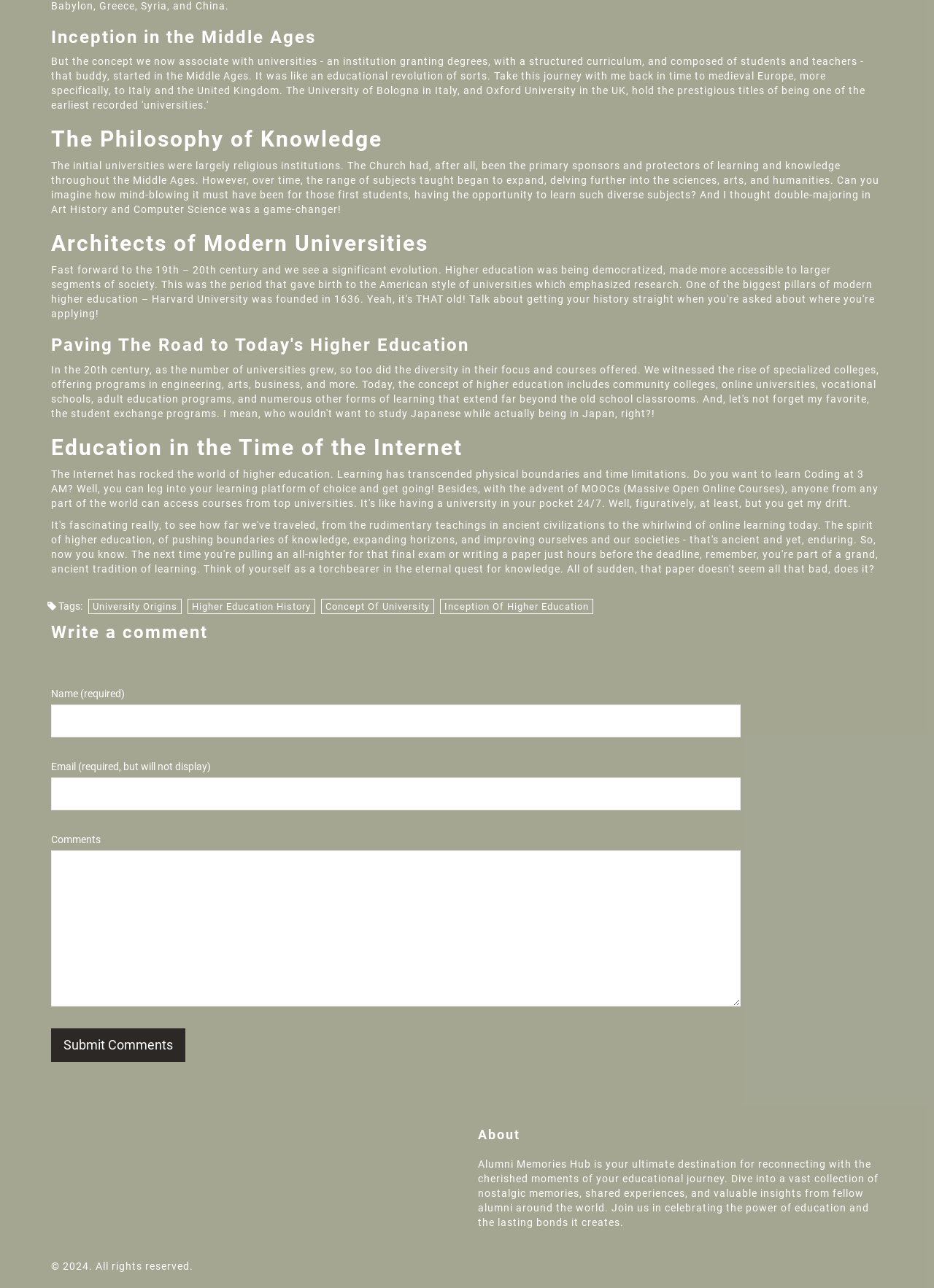Identify the bounding box coordinates of the region that needs to be clicked to carry out this instruction: "Click the 'Submit Comments' button". Provide these coordinates as four float numbers ranging from 0 to 1, i.e., [left, top, right, bottom].

[0.055, 0.798, 0.198, 0.824]